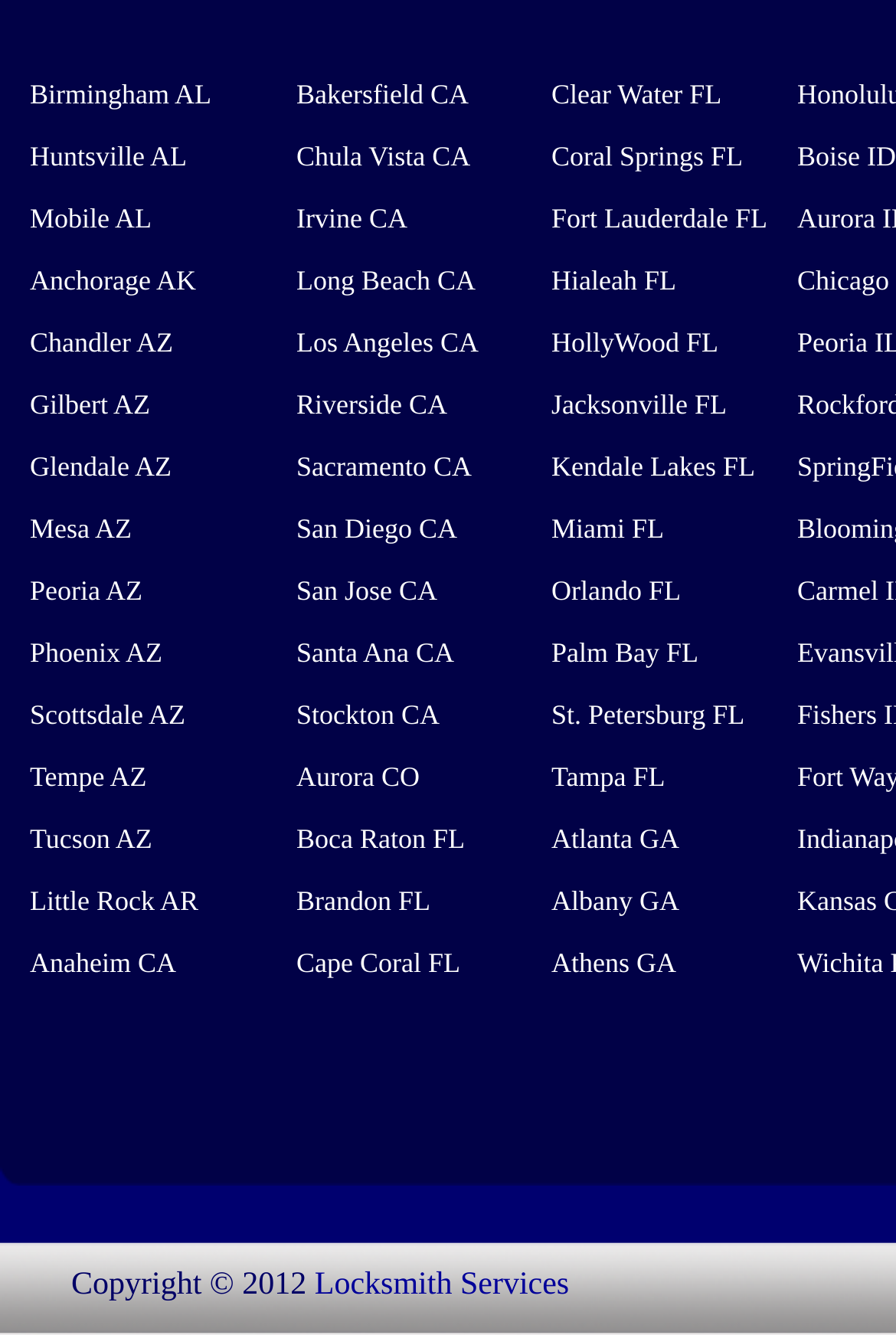Please determine the bounding box of the UI element that matches this description: Chula Vista CA. The coordinates should be given as (top-left x, top-left y, bottom-right x, bottom-right y), with all values between 0 and 1.

[0.331, 0.105, 0.525, 0.129]